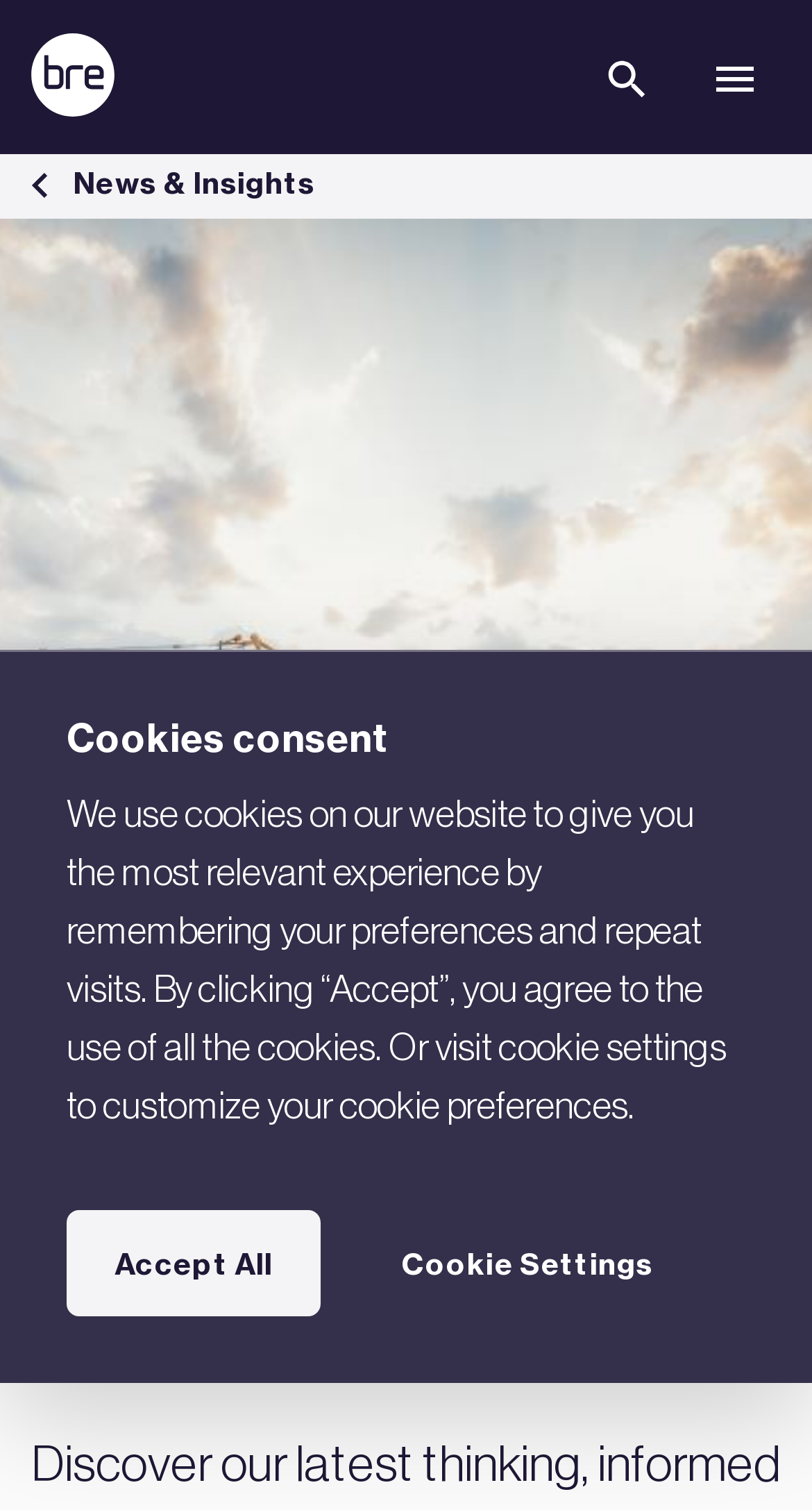For the following element description, predict the bounding box coordinates in the format (top-left x, top-left y, bottom-right x, bottom-right y). All values should be floating point numbers between 0 and 1. Description: parent_node: 15/03/2022

None